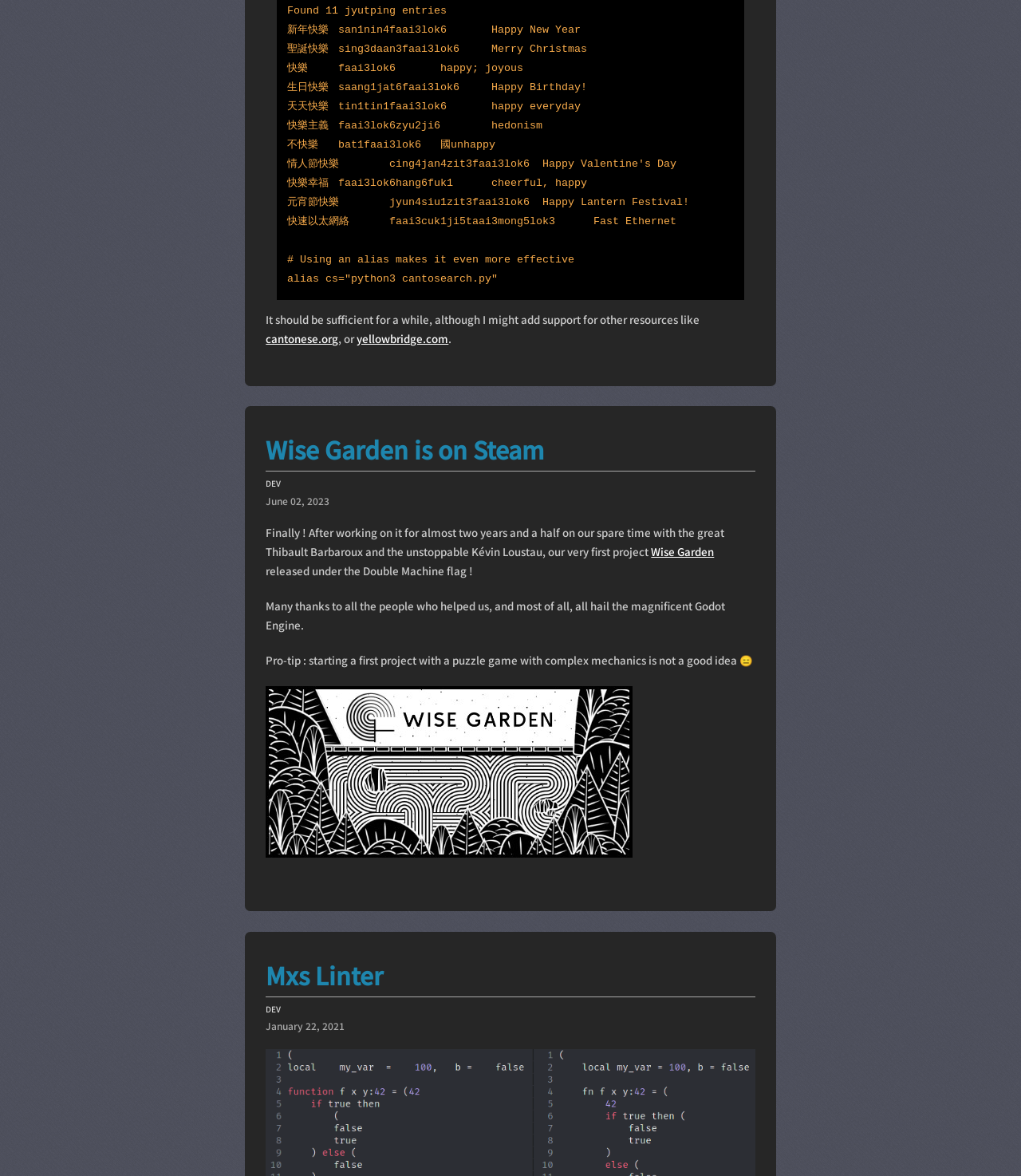Given the description Mxs Linter, predict the bounding box coordinates of the UI element. Ensure the coordinates are in the format (top-left x, top-left y, bottom-right x, bottom-right y) and all values are between 0 and 1.

[0.26, 0.814, 0.375, 0.844]